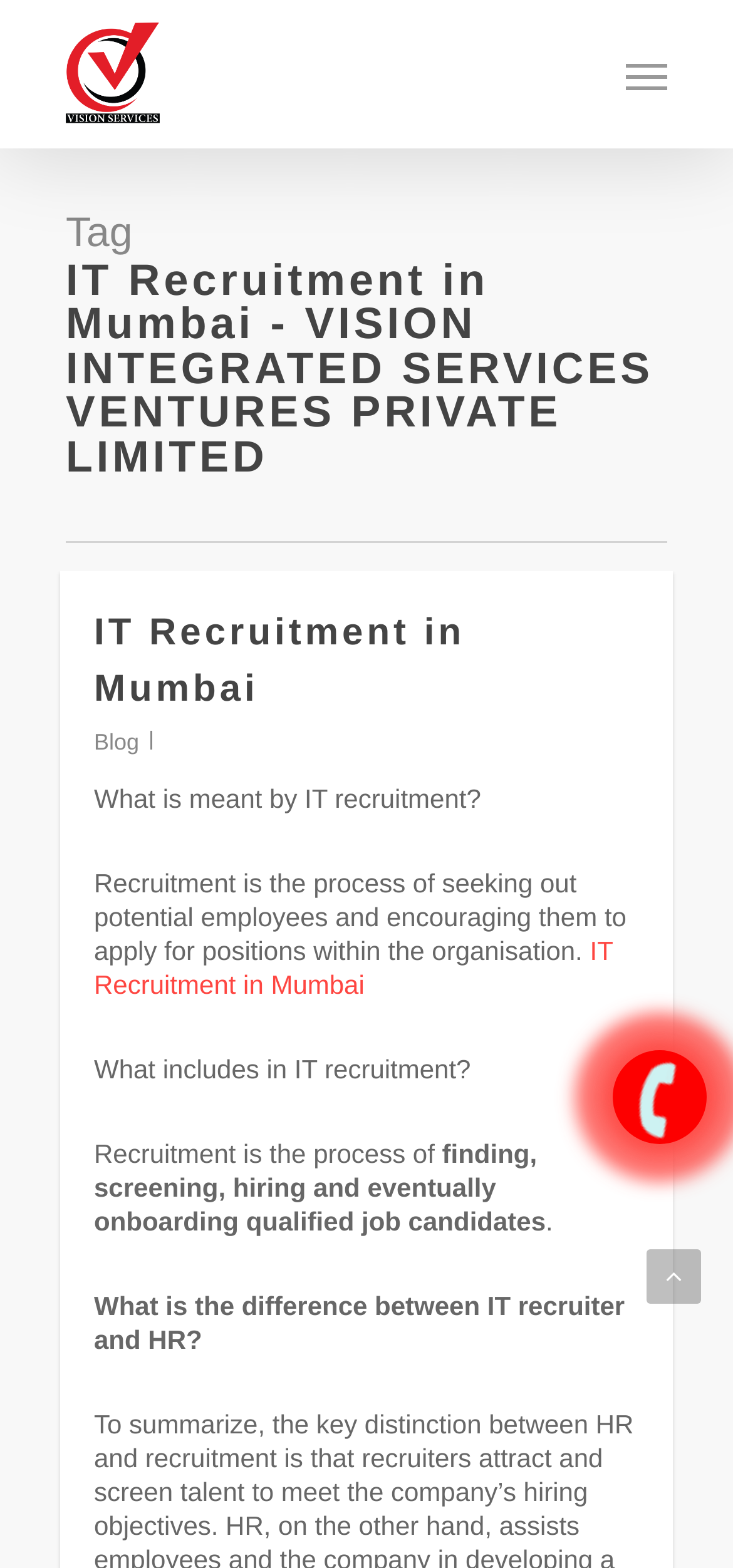Respond to the question with just a single word or phrase: 
What is included in IT recruitment?

Finding, screening, hiring and onboarding